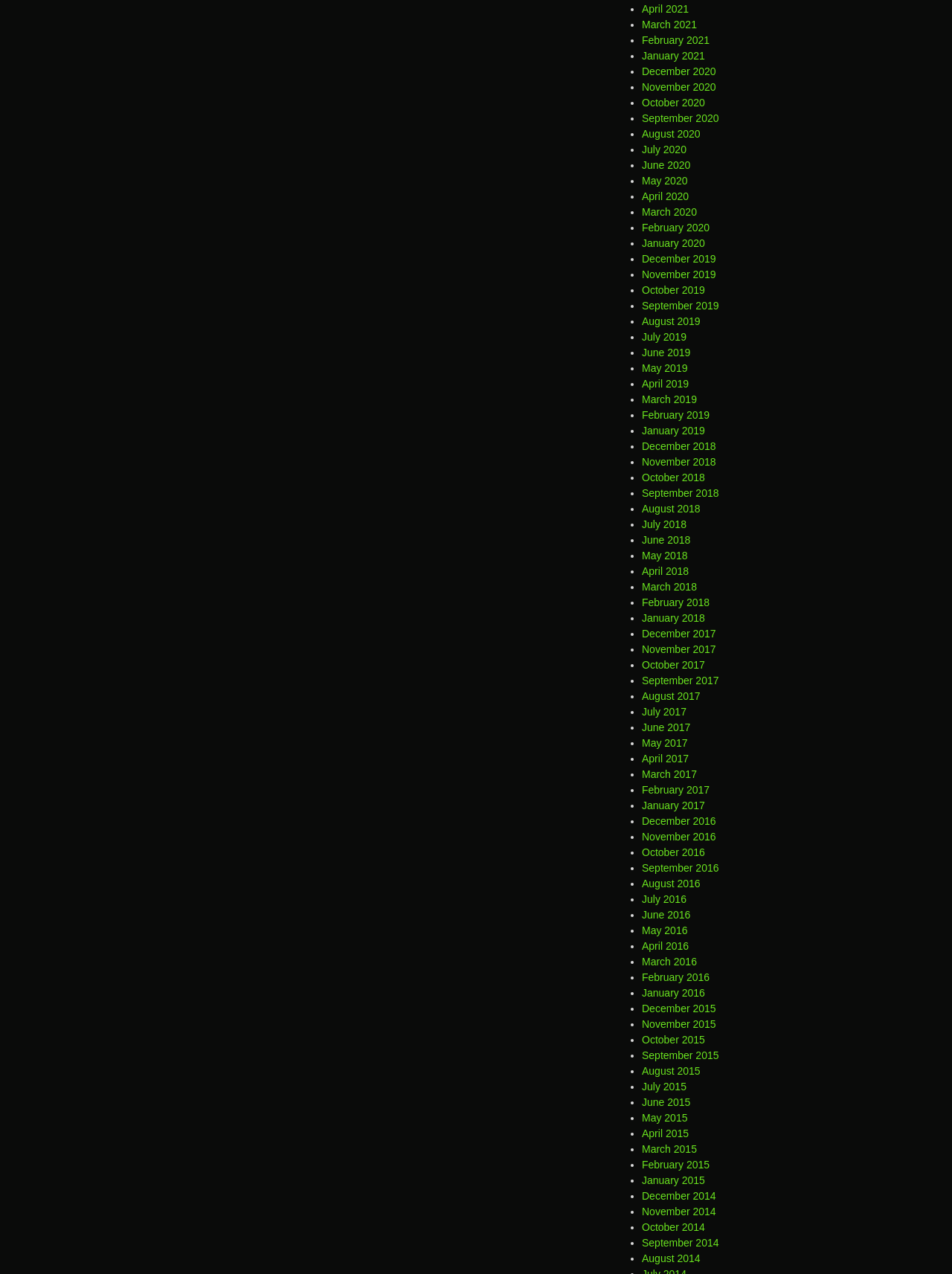Identify the bounding box coordinates of the region that should be clicked to execute the following instruction: "Read 'Does My Business Need to Be on Pinterest?'".

None